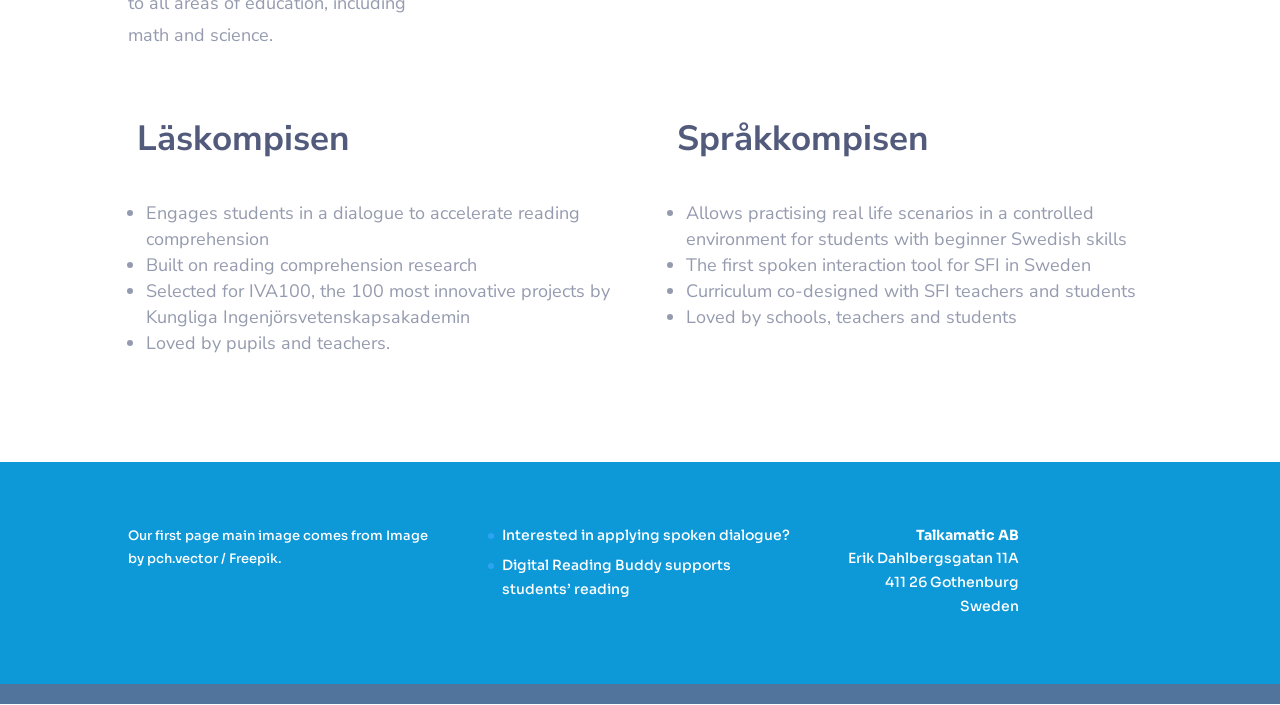Refer to the image and provide a thorough answer to this question:
What is unique about Språkkompisen?

According to the webpage, Språkkompisen is the first spoken interaction tool for SFI in Sweden, as mentioned in the second bullet point under the Språkkompisen heading.